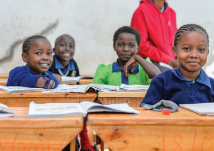Provide a brief response using a word or short phrase to this question:
What is the hairstyle of the girl on the right?

Neatly braided